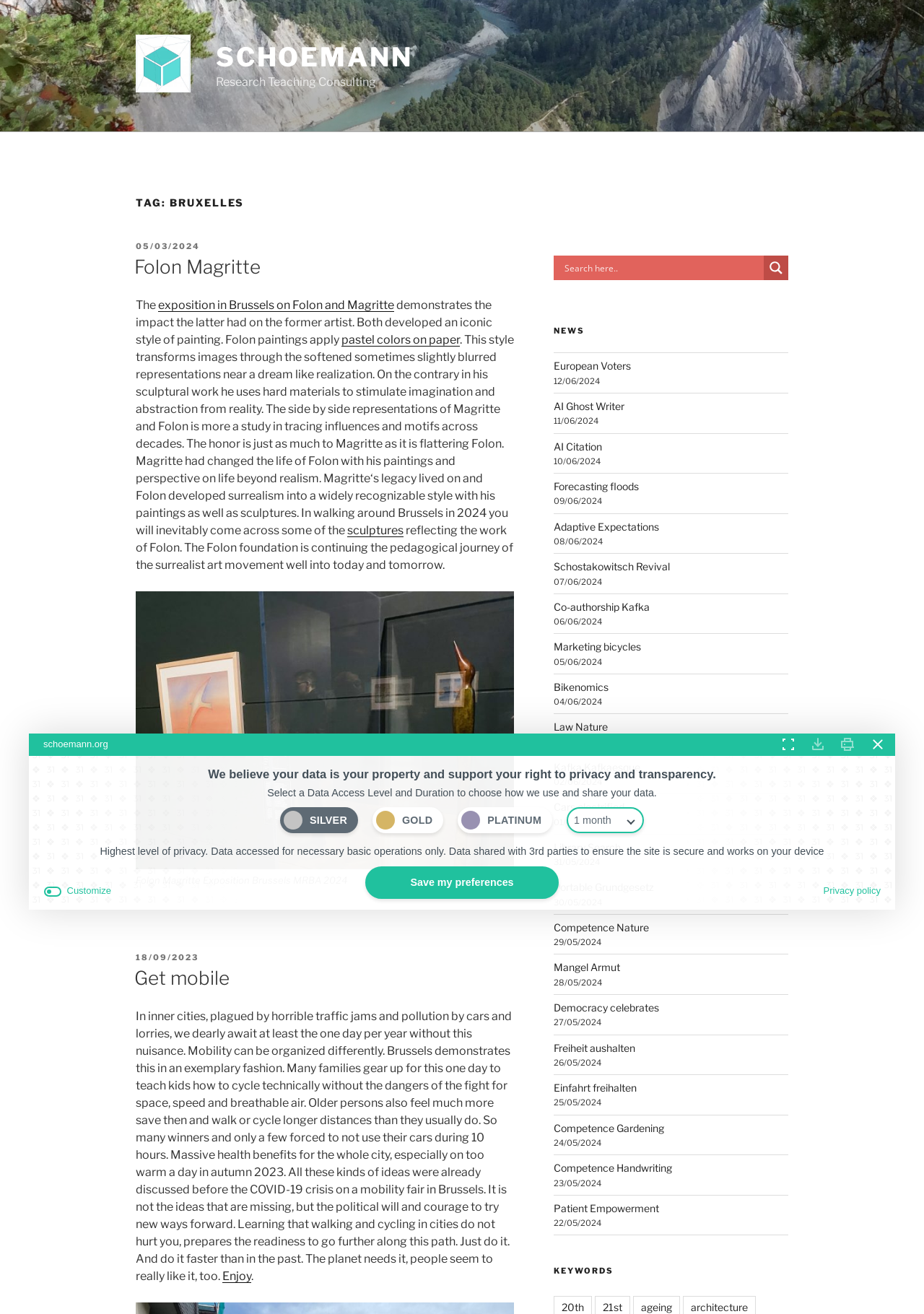Specify the bounding box coordinates of the area to click in order to execute this command: 'Read news about European Voters'. The coordinates should consist of four float numbers ranging from 0 to 1, and should be formatted as [left, top, right, bottom].

[0.599, 0.274, 0.682, 0.283]